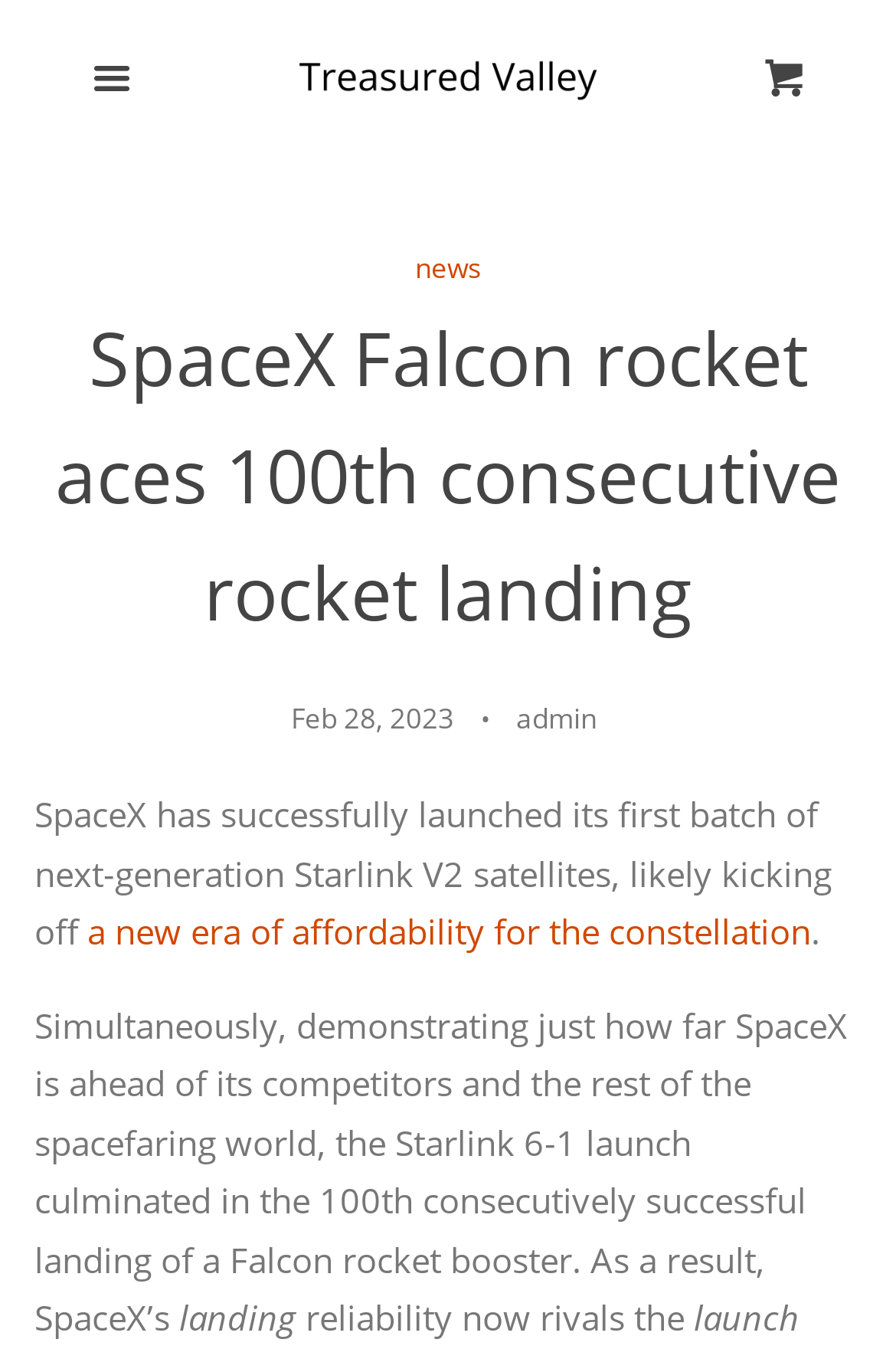Extract the main title from the webpage and generate its text.

SpaceX Falcon rocket aces 100th consecutive rocket landing